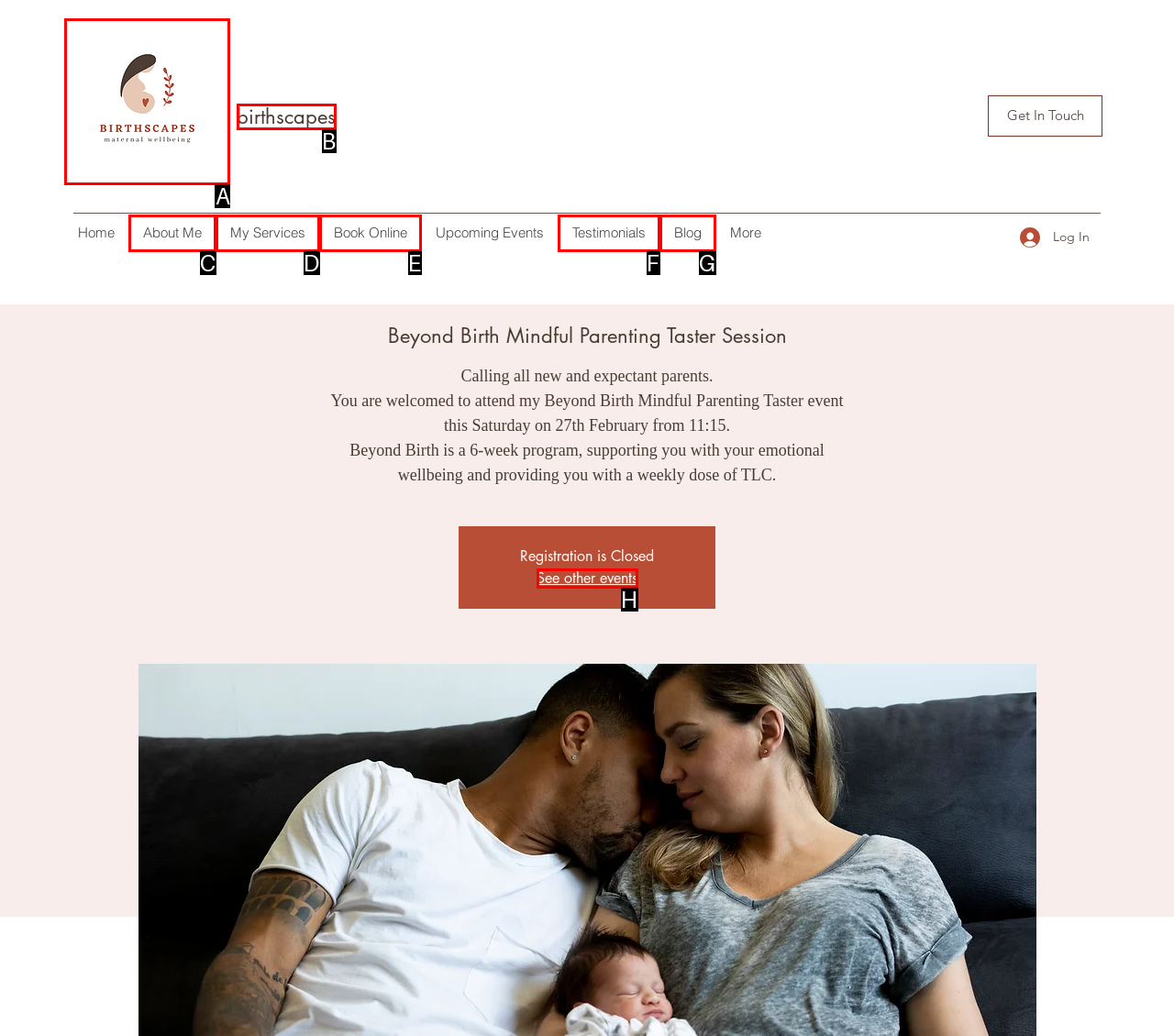Choose the letter of the option that needs to be clicked to perform the task: Click the Birthscapes logo. Answer with the letter.

A